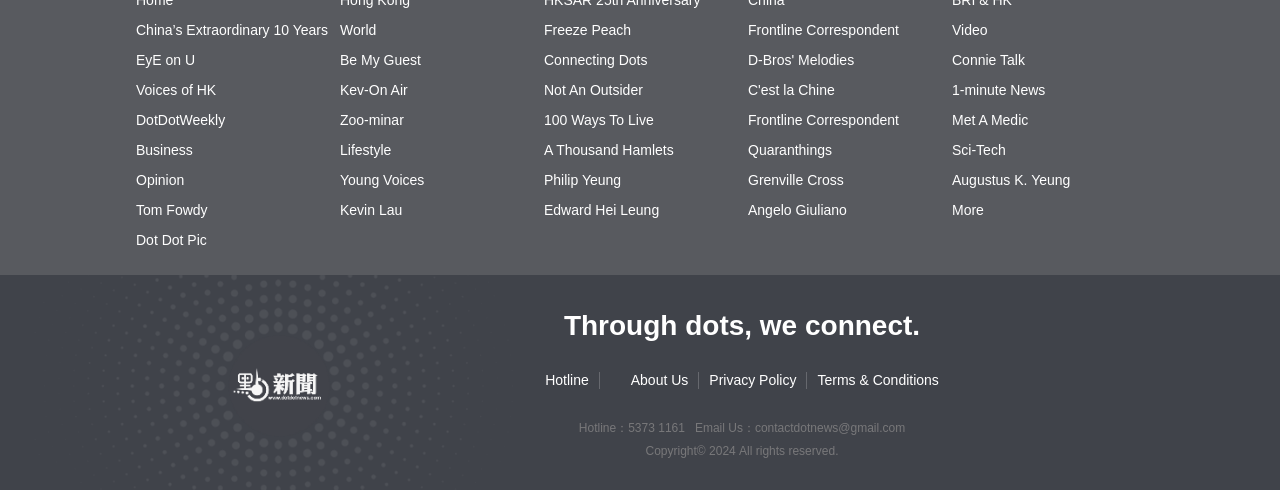What is the year of copyright?
Provide a well-explained and detailed answer to the question.

I looked for a static text element that mentions the year of copyright, and I found the text 'Copyright© 2024' at the bottom of the webpage.